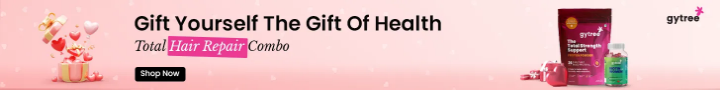What is the purpose of the call-to-action button?
From the image, respond using a single word or phrase.

To encourage immediate engagement